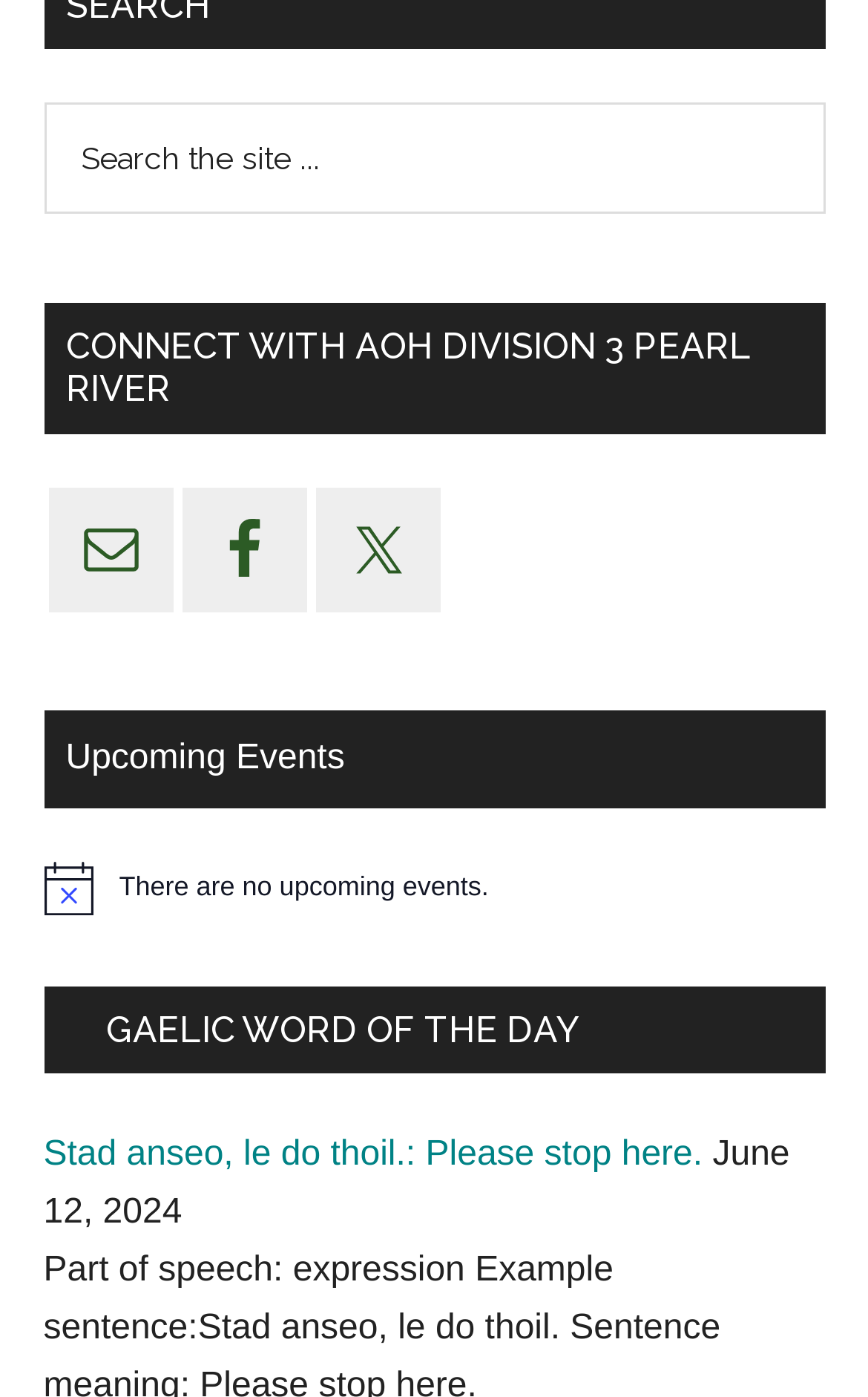What is the Gaelic word of the day link text?
Provide a detailed and extensive answer to the question.

The Gaelic word of the day link is located below the RSS link, and its text is 'GAELIC WORD OF THE DAY'.